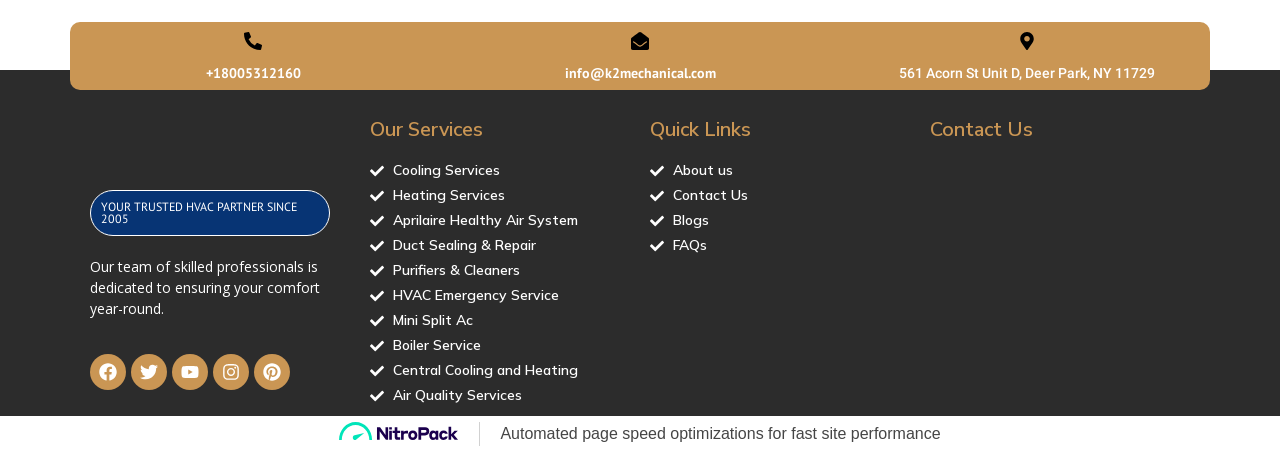What is the purpose of the iframe on the webpage?
Provide a fully detailed and comprehensive answer to the question.

The iframe on the webpage is likely used to display a map, as it has a bounding box coordinate that suggests it is located in the 'Contact Us' section, and the text '561 Acorn St, Deer Park, NY 11729, USA' is associated with it, which is the company's address.